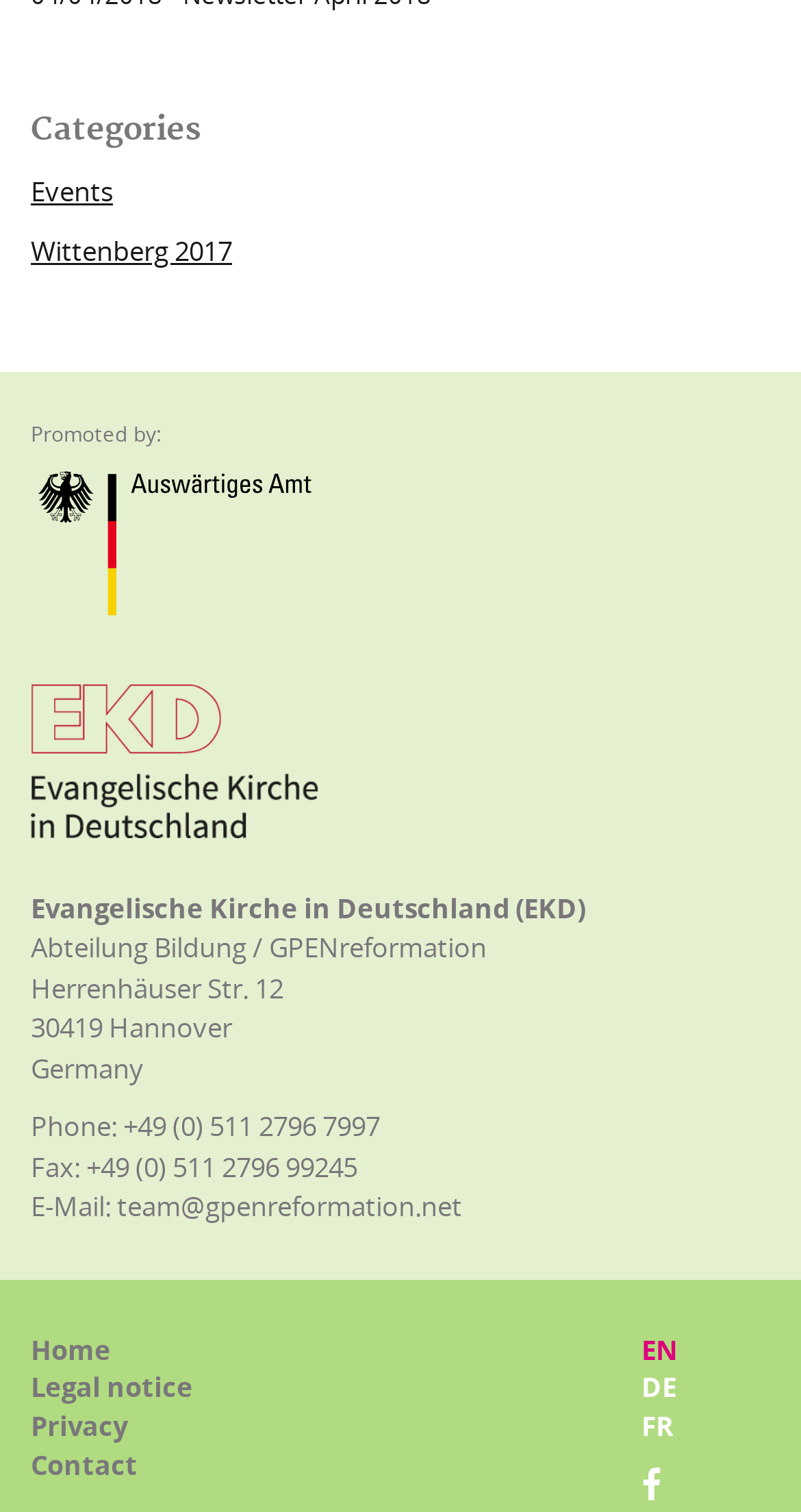Identify the coordinates of the bounding box for the element described below: "parent_node: Promoted by:". Return the coordinates as four float numbers between 0 and 1: [left, top, right, bottom].

[0.038, 0.3, 0.962, 0.412]